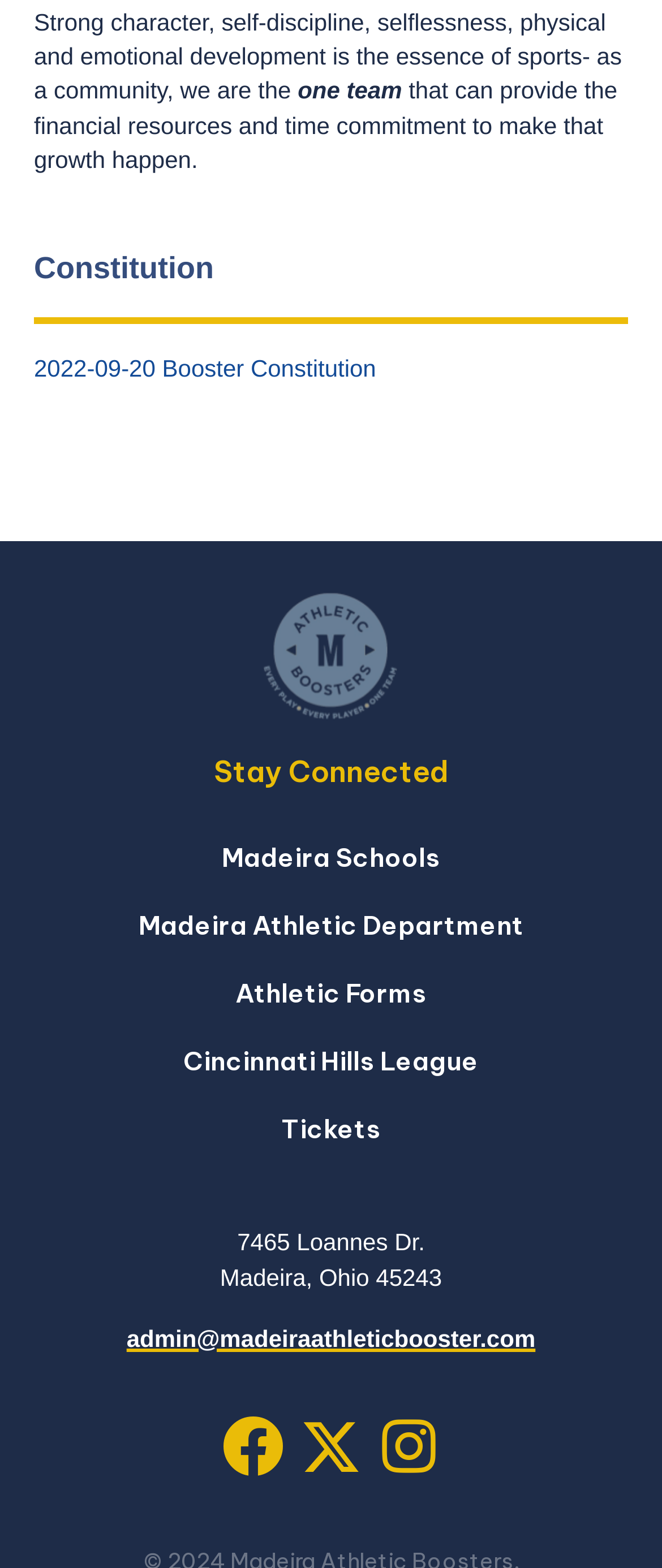What is the purpose of the booster constitution?
Please provide a single word or phrase answer based on the image.

To provide financial resources and time commitment